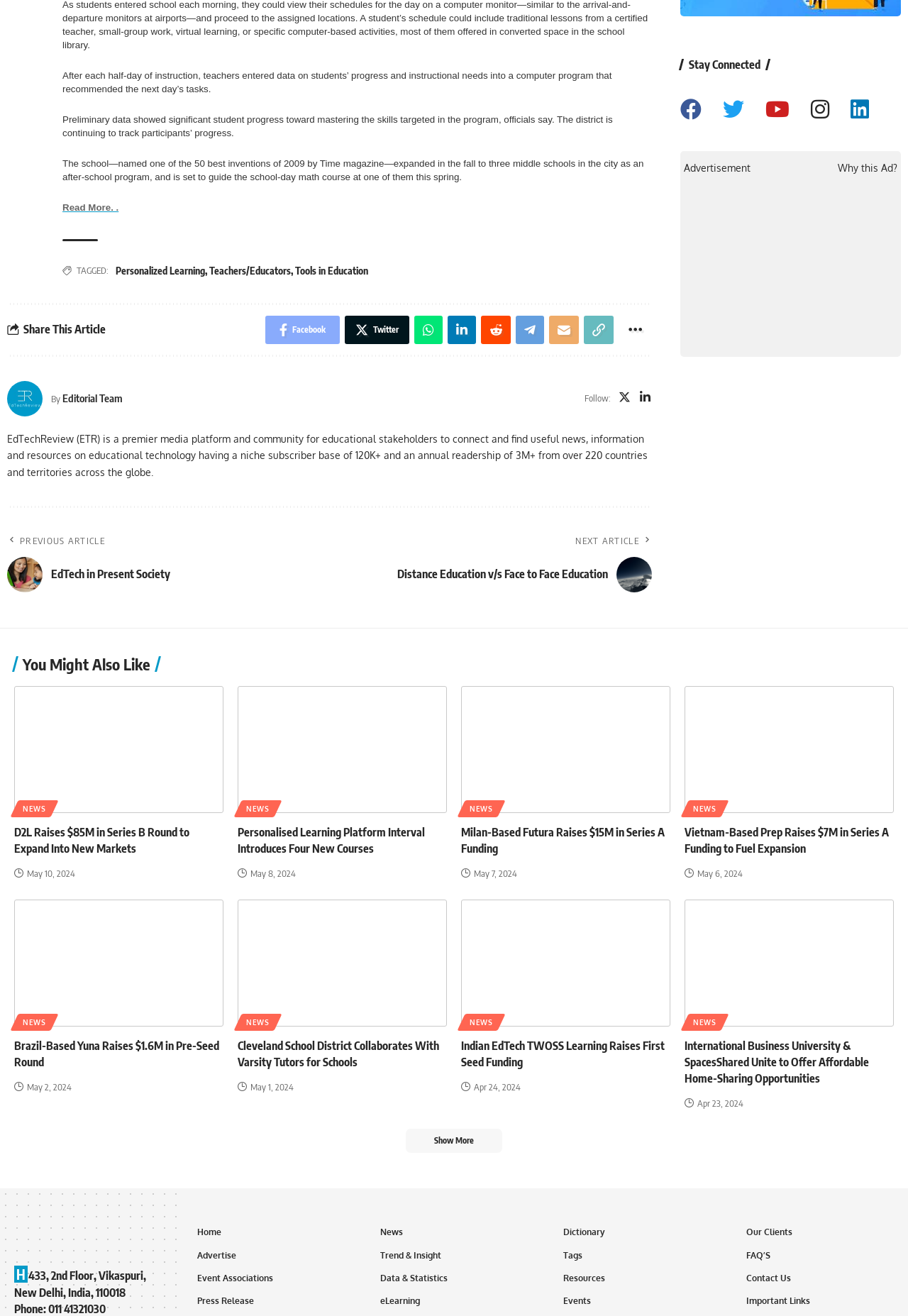Please answer the following question using a single word or phrase: 
What is the date of the first 'You Might Also Like' article?

May 10, 2024